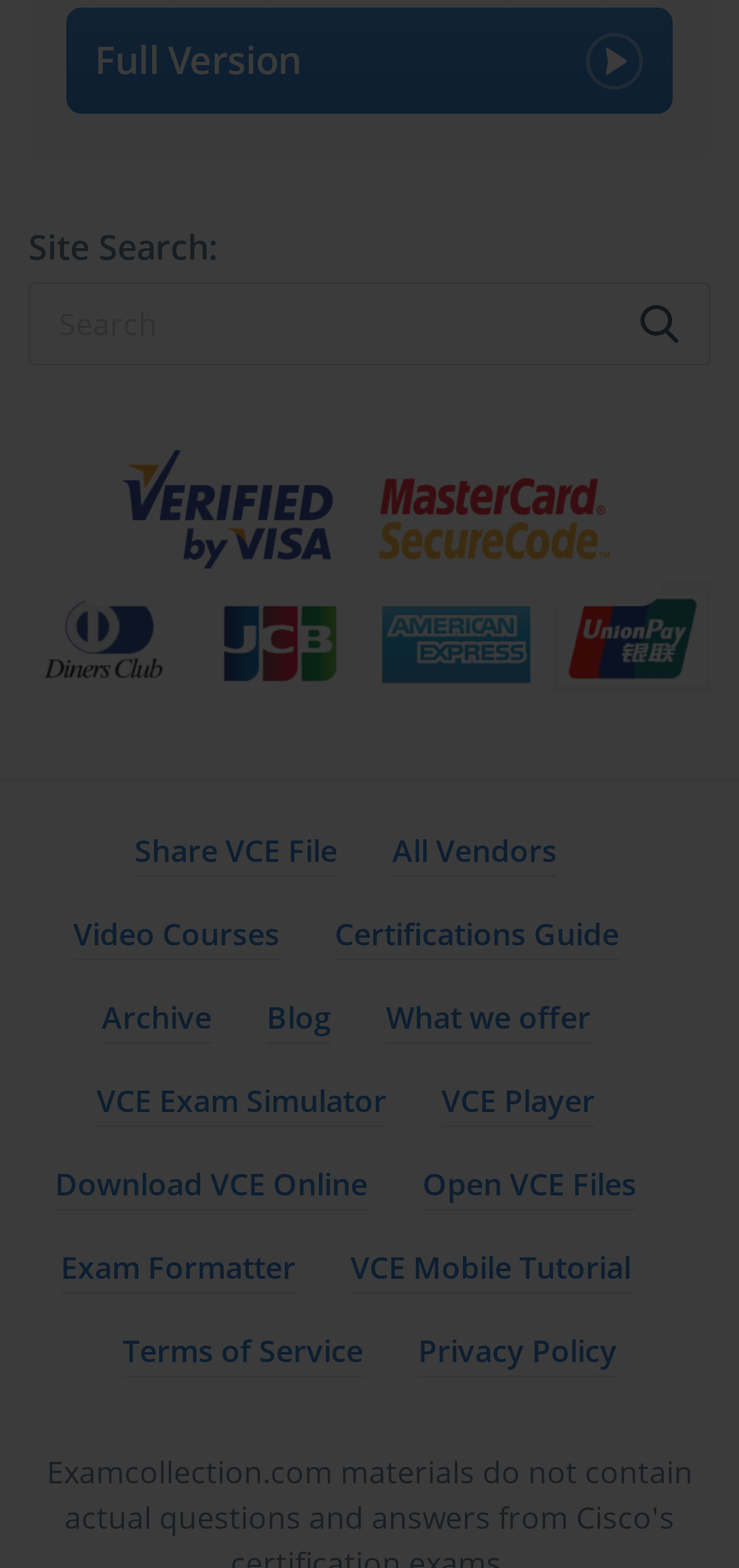Locate the bounding box coordinates of the clickable element to fulfill the following instruction: "Click the VCE Exam Simulator link". Provide the coordinates as four float numbers between 0 and 1 in the format [left, top, right, bottom].

[0.131, 0.689, 0.523, 0.719]